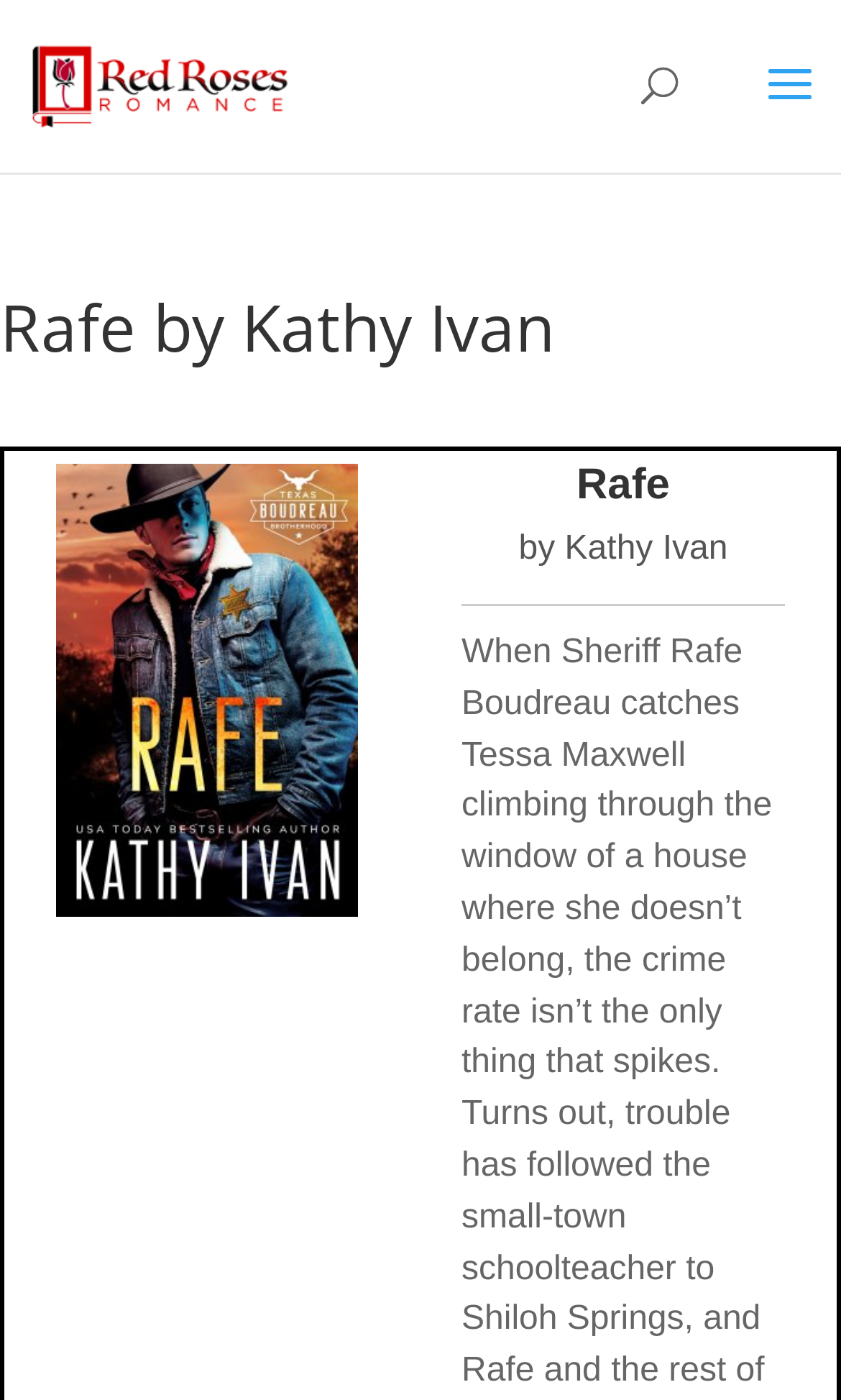Answer succinctly with a single word or phrase:
What is the name of the website?

Red Roses Romance